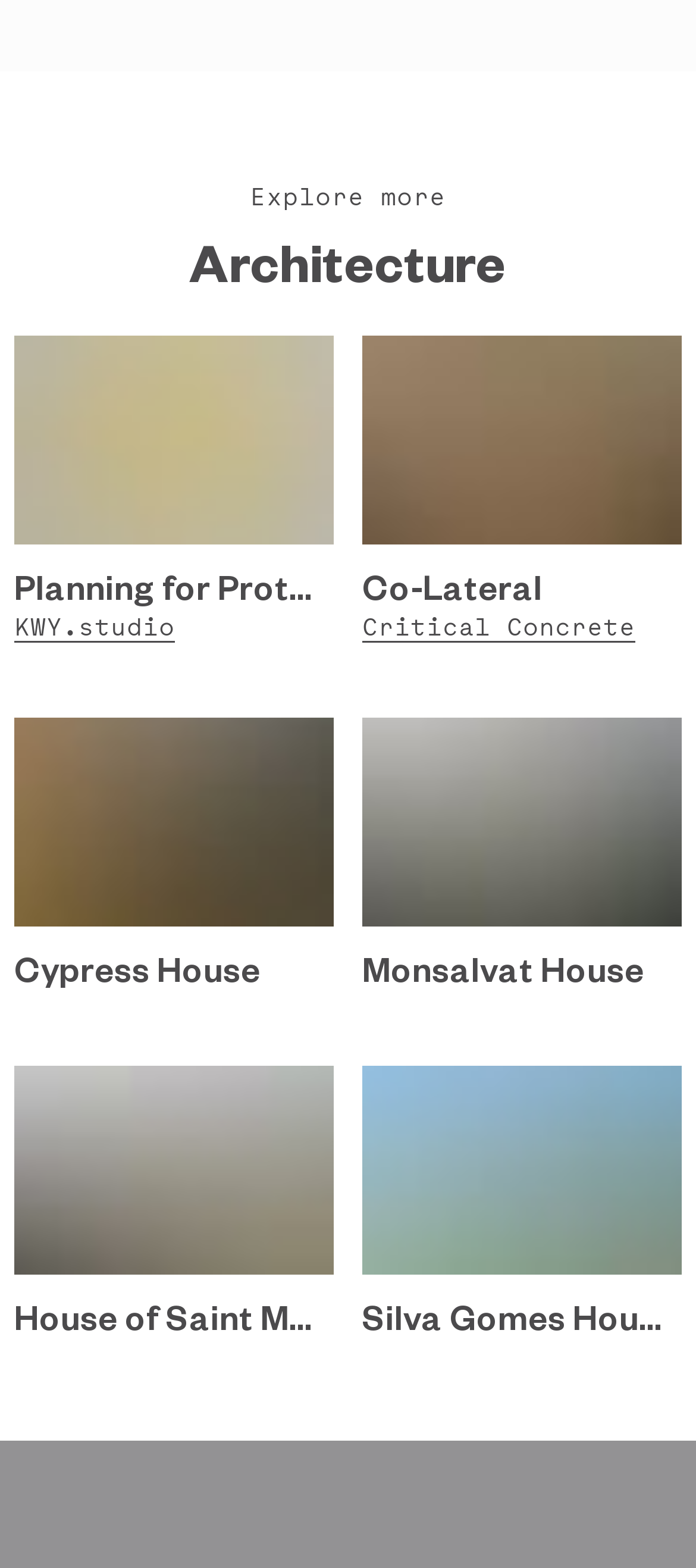Please identify the bounding box coordinates of the area that needs to be clicked to fulfill the following instruction: "click on Architecture."

[0.267, 0.146, 0.733, 0.187]